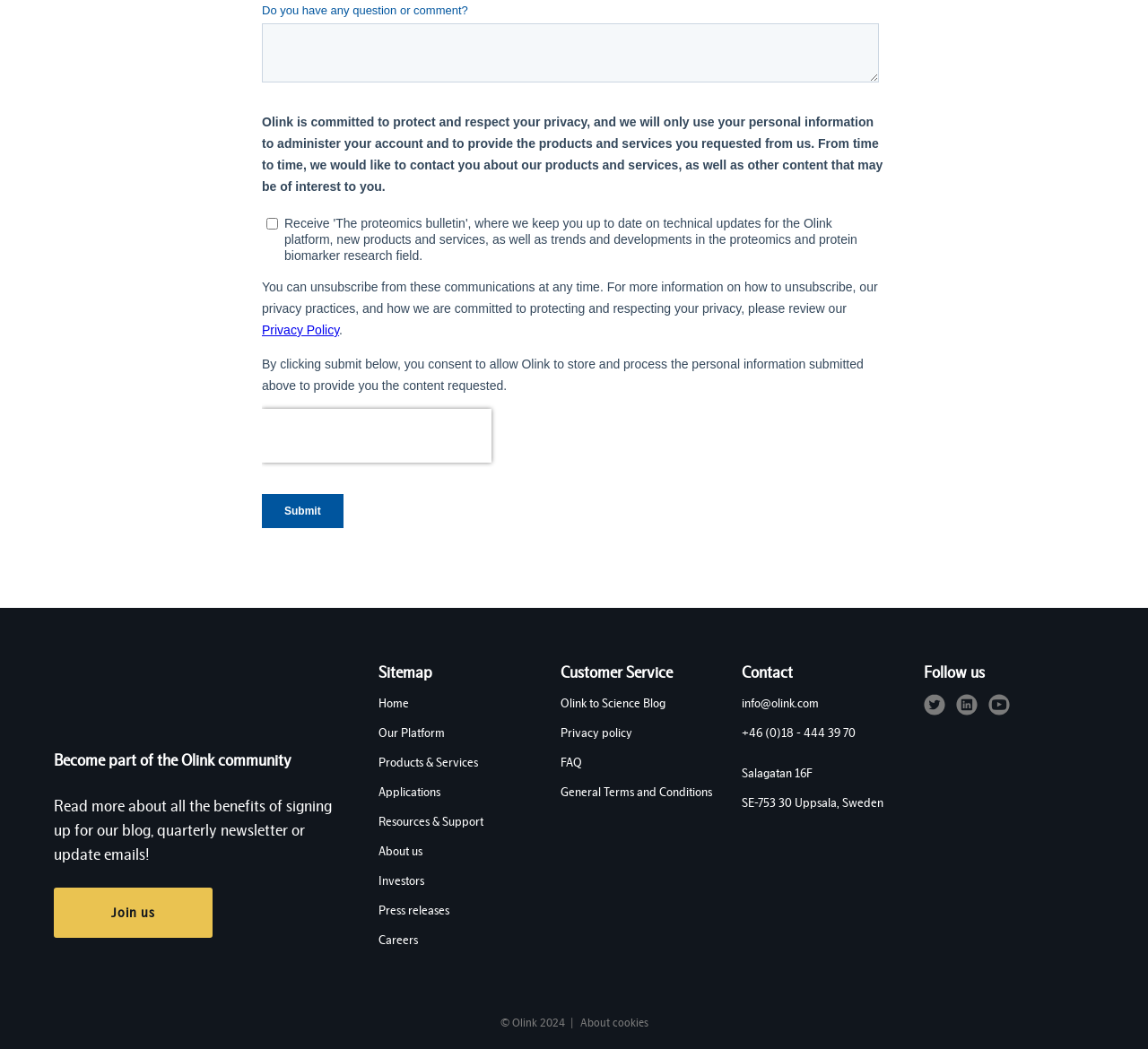Respond to the question below with a single word or phrase: What is the name of the community?

Olink community